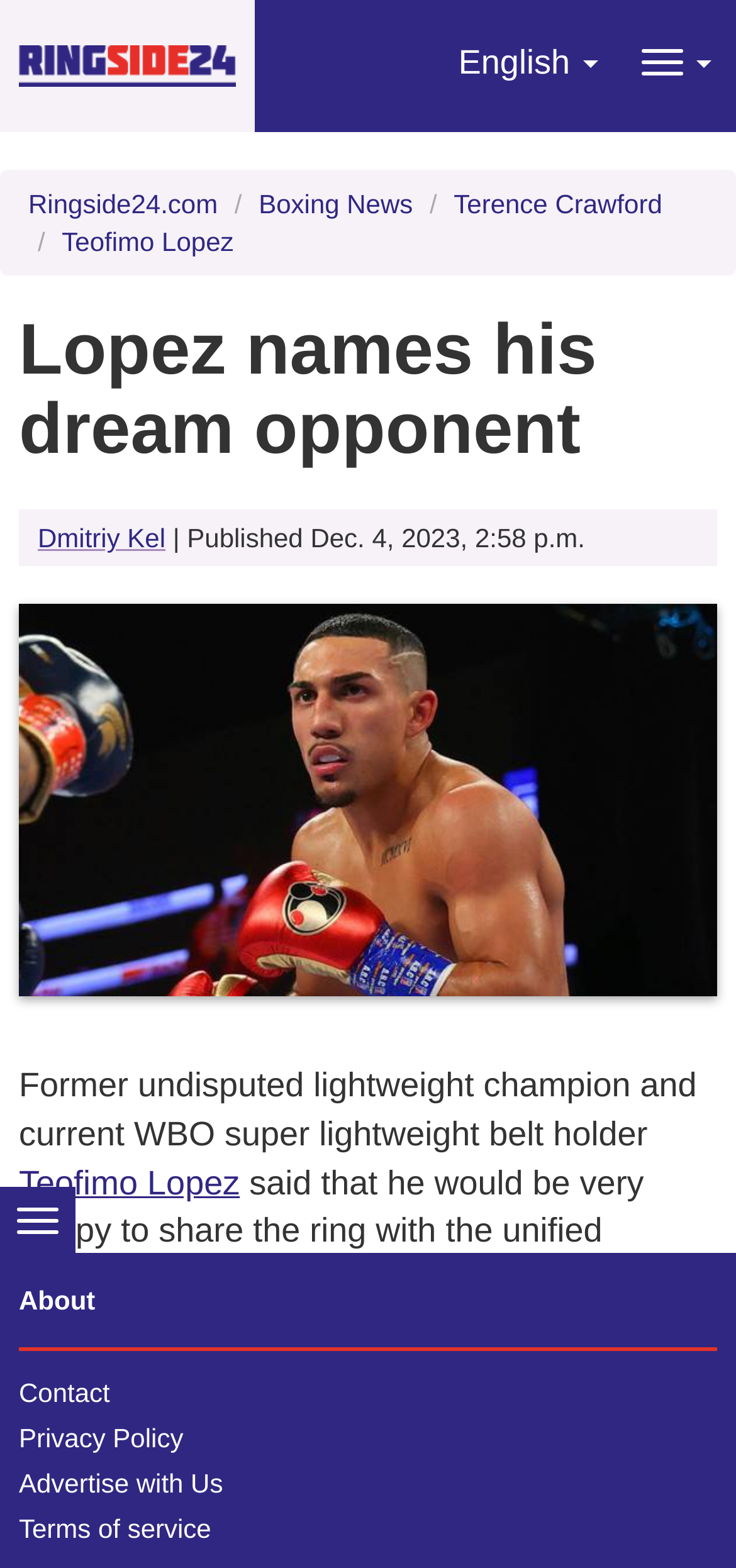Offer a thorough description of the webpage.

The webpage appears to be a news article or blog post about boxing, specifically featuring Teofimo Lopez. At the top of the page, there is a header section with a logo image and several links, including "Ringside24", "English", and "Ringside24.com". Below this, there are more links to other sections of the website, such as "Boxing News" and "Terence Crawford".

The main content of the page is a news article with a heading that reads "Lopez names his dream opponent". The article begins with a brief introduction, stating that Teofimo Lopez, a former undisputed lightweight champion and current WBO super lightweight belt holder, has expressed his desire to share the ring with a unified champion of the welterweight division. The article then quotes Lopez, mentioning his interest in fighting the leader of the P4P rating in the future.

The article also includes a link to Teofimo Lopez's name, as well as a link to Terence Crawford's name, who is mentioned as the unified champion of the welterweight division. At the bottom of the page, there are several links to other sections of the website, including "About", "Contact", "Privacy Policy", "Advertise with Us", and "Terms of service".